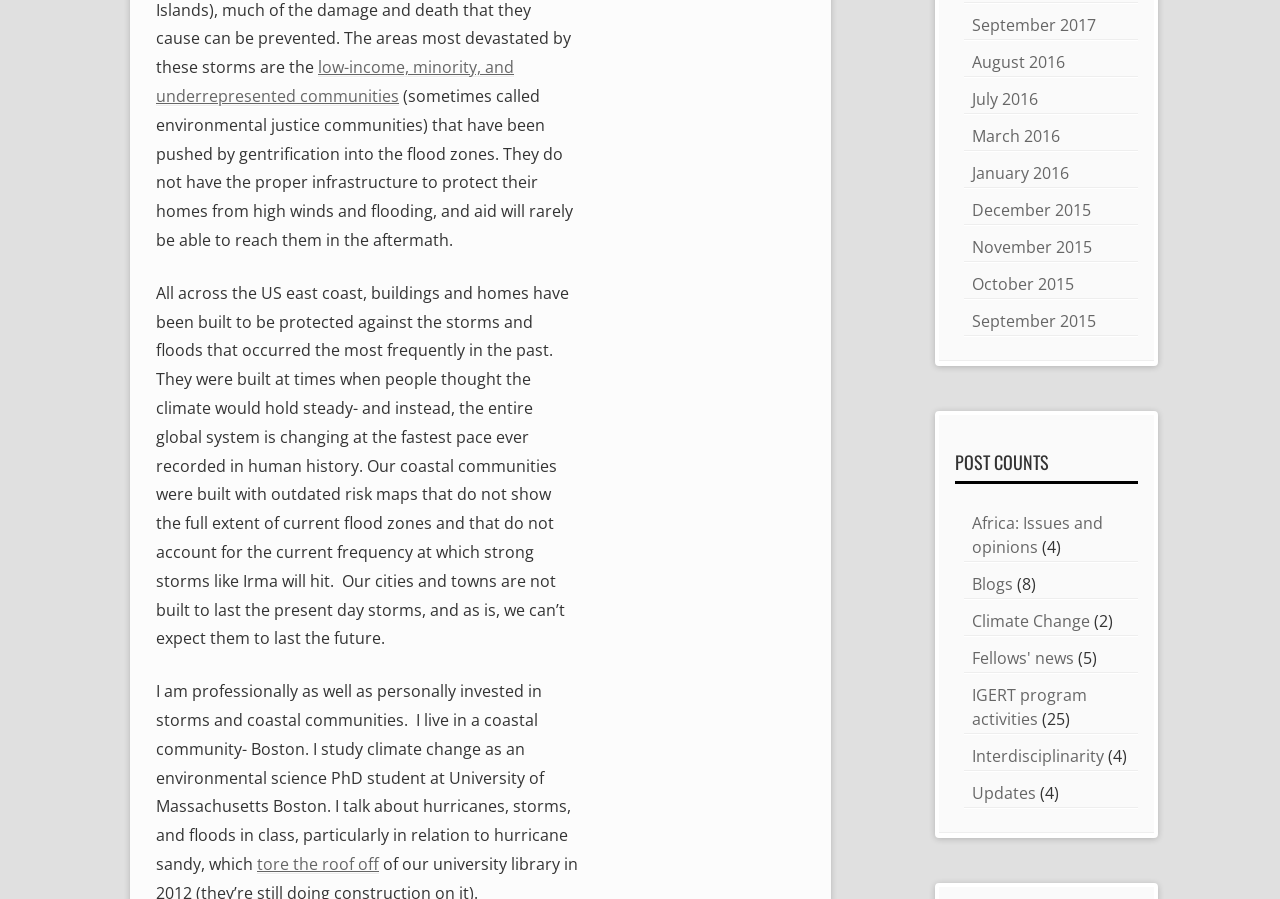Please identify the bounding box coordinates of the element I need to click to follow this instruction: "Read more about Africa: Issues and opinions".

[0.759, 0.57, 0.862, 0.621]